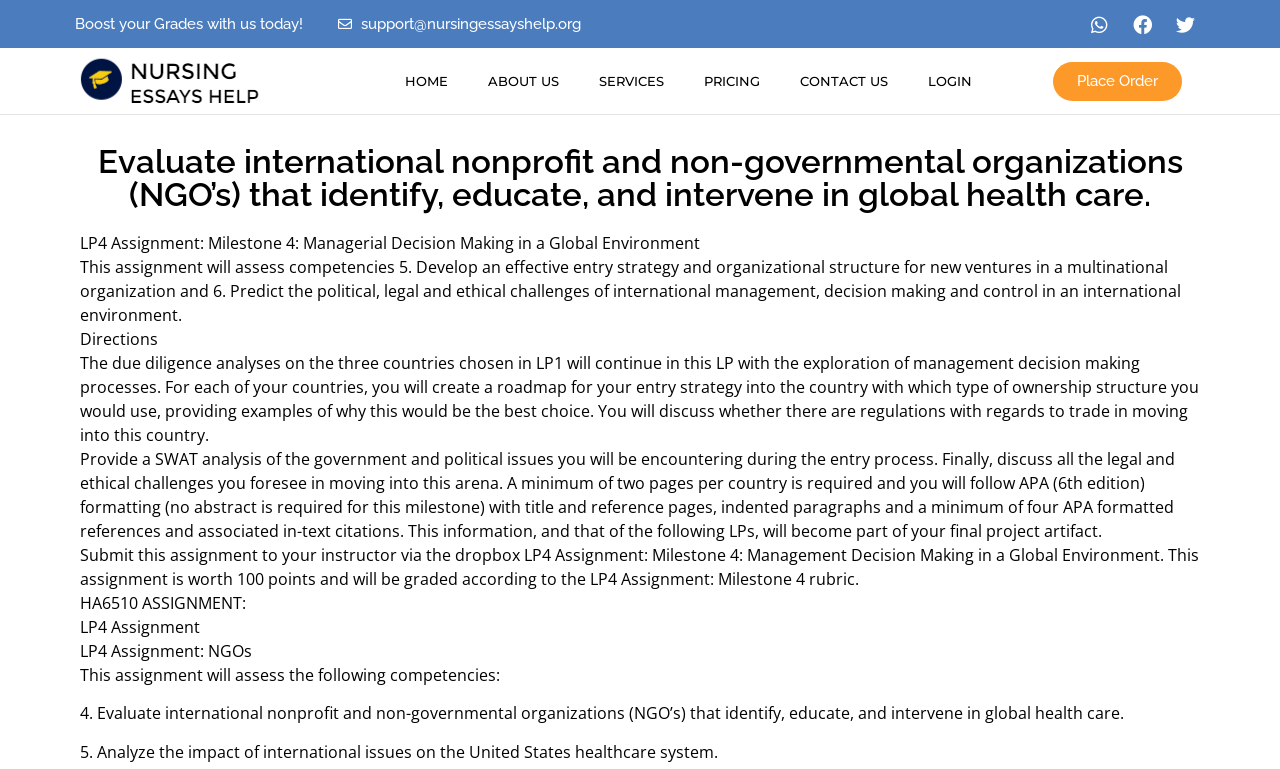How many pages are required for each country in the LP4 assignment?
Please give a detailed and elaborate explanation in response to the question.

According to the assignment directions, a minimum of two pages per country is required for the LP4 assignment, which involves creating a roadmap for entry strategy into each country.